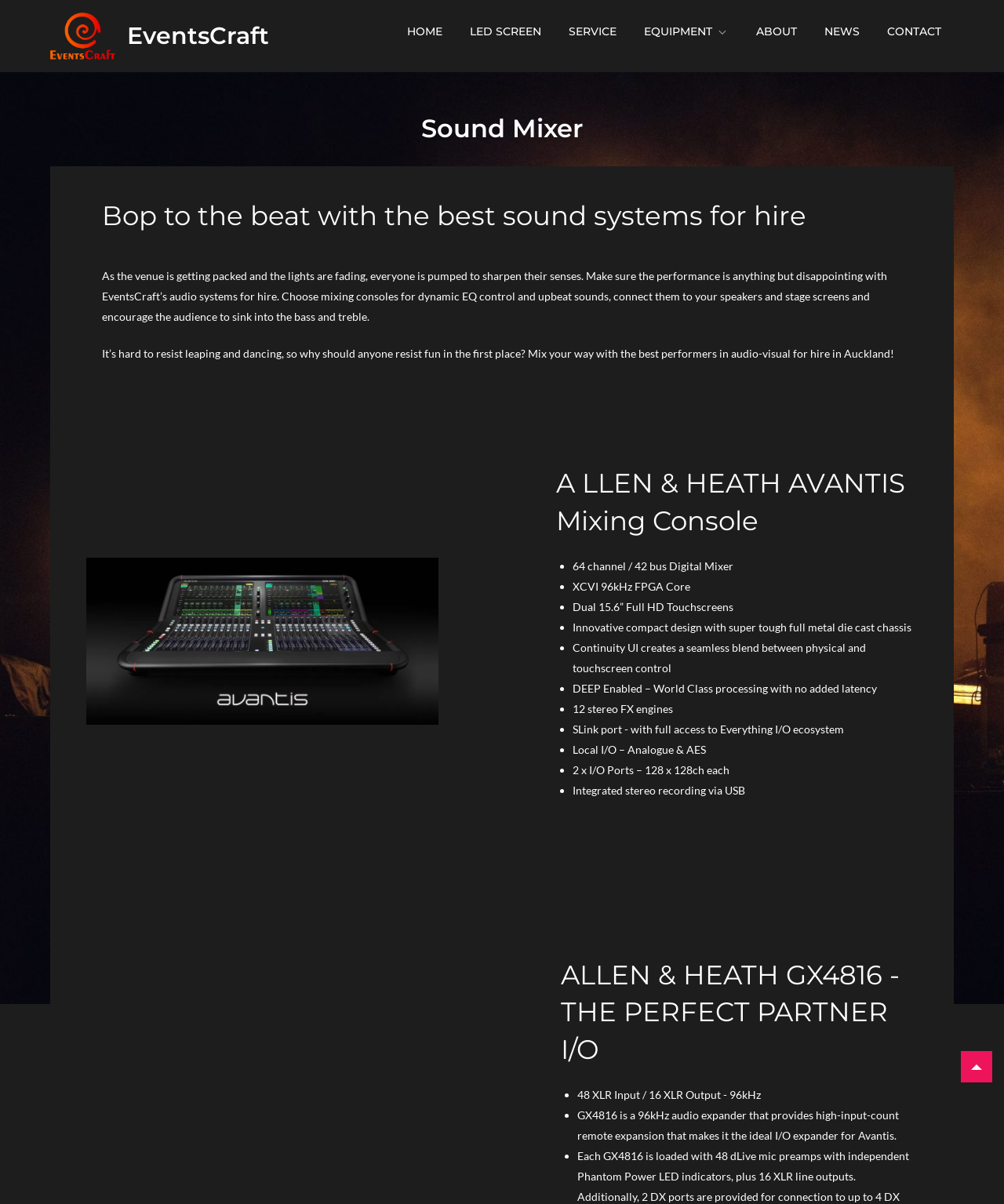Identify the bounding box coordinates for the UI element mentioned here: "alt="EventsCraft"". Provide the coordinates as four float values between 0 and 1, i.e., [left, top, right, bottom].

[0.05, 0.01, 0.115, 0.05]